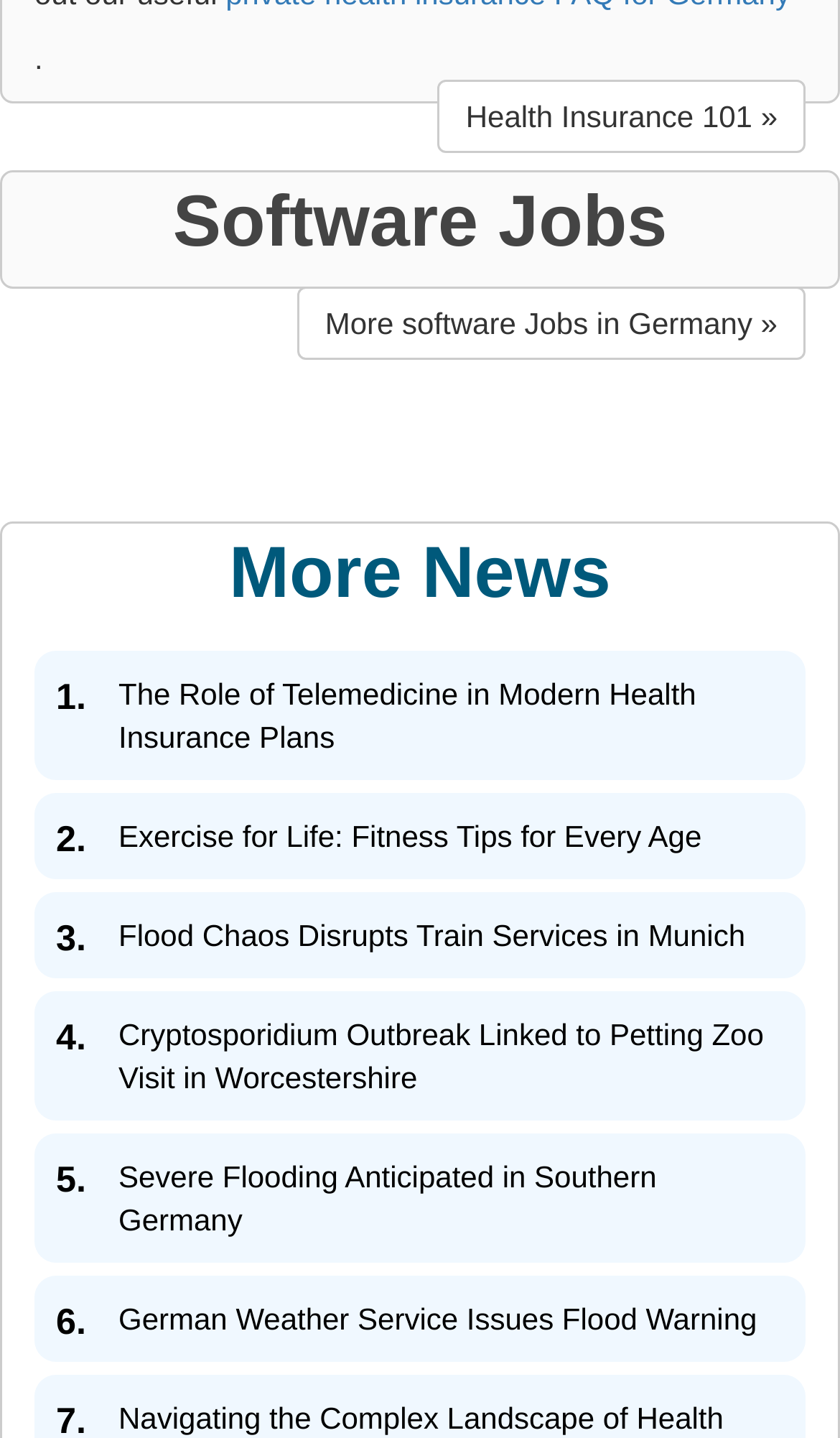What is the topic of the heading above the news links?
Please give a detailed and elaborate answer to the question based on the image.

The heading above the list of news links is 'More News', which suggests that the links below are related to news articles or updates.